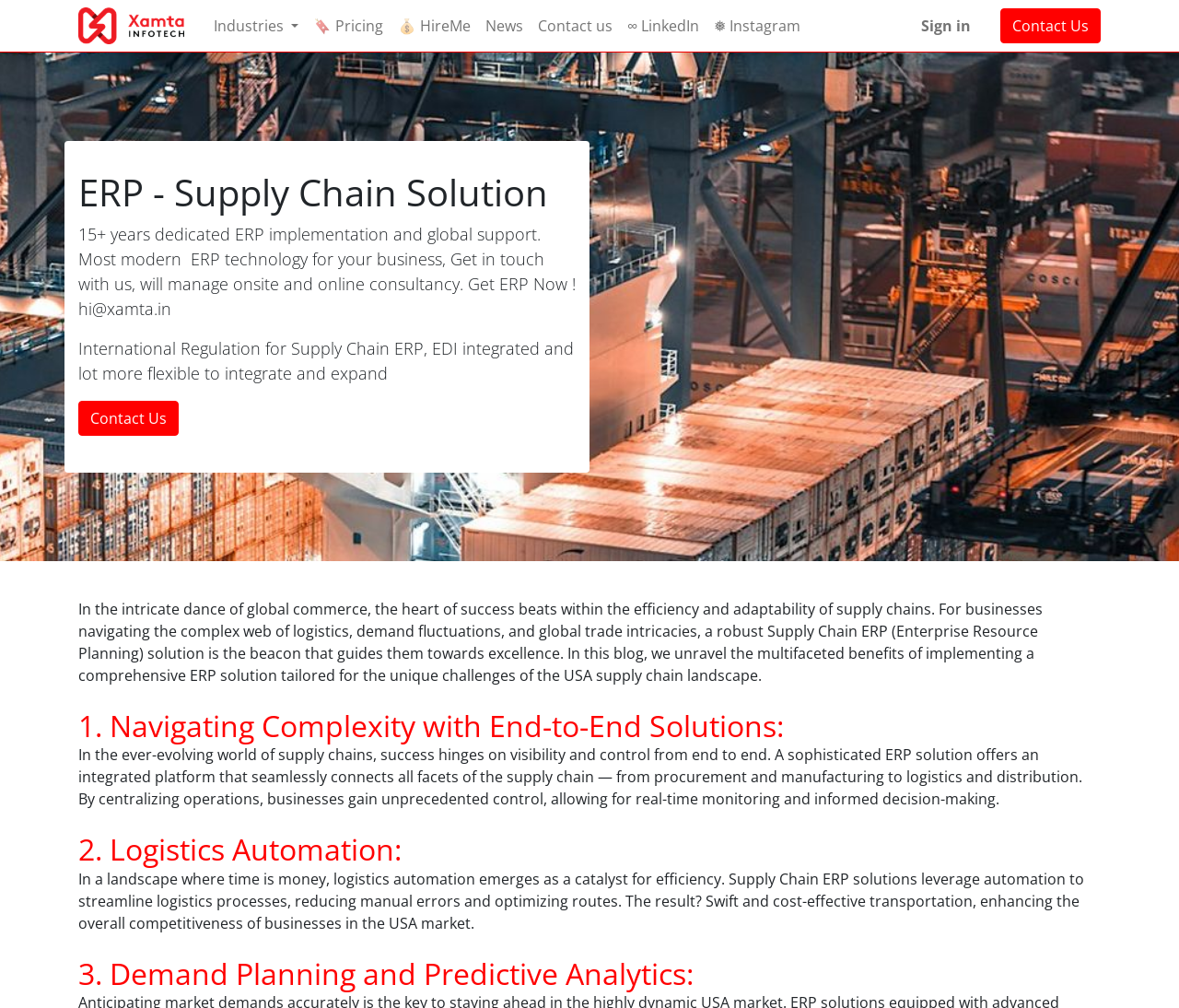Specify the bounding box coordinates of the area to click in order to follow the given instruction: "Click the logo of XAMTA INFOTECH."

[0.066, 0.007, 0.156, 0.044]